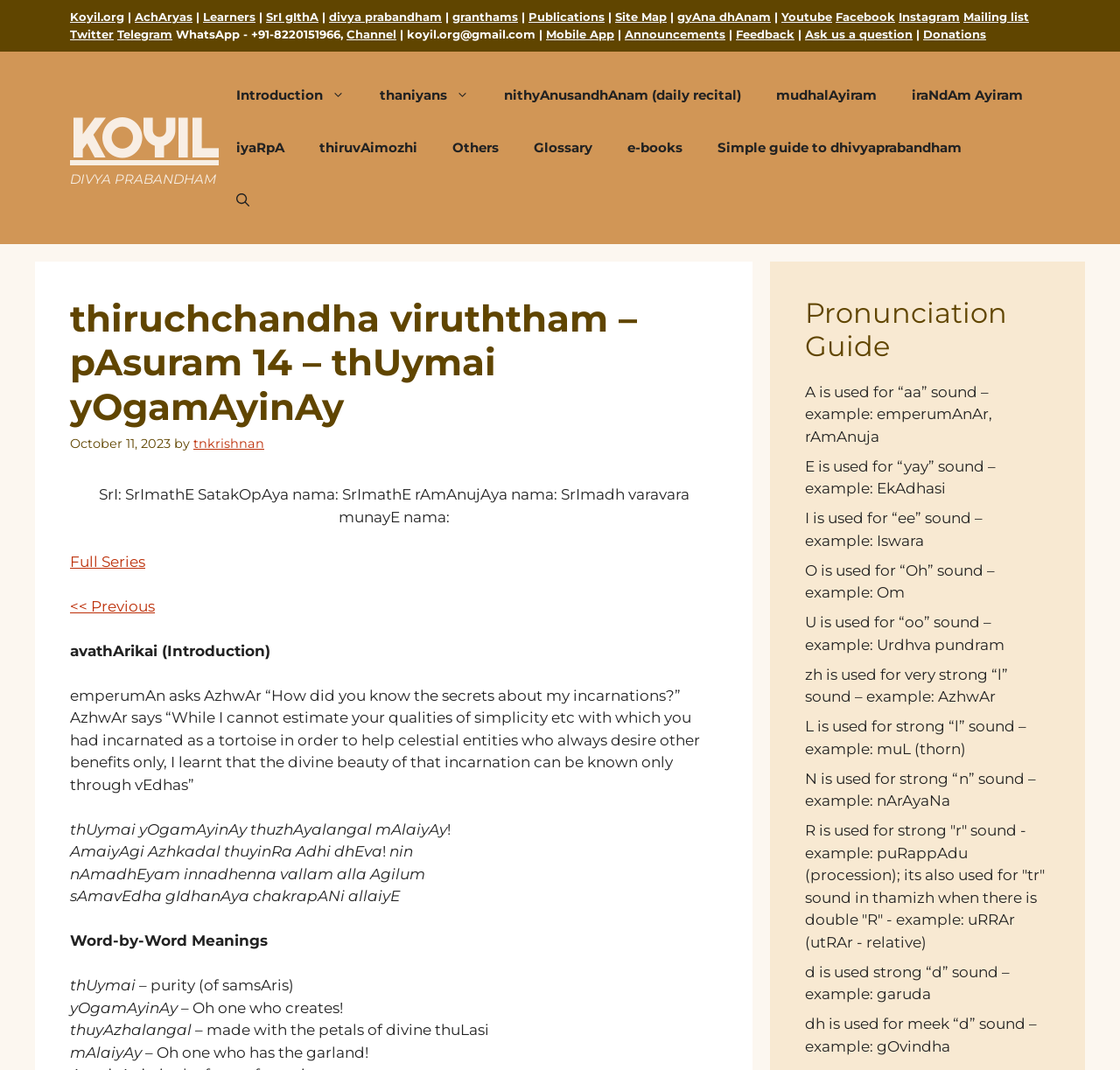What is the pronunciation guide for the letter 'zh'?
Refer to the image and respond with a one-word or short-phrase answer.

very strong 'l' sound